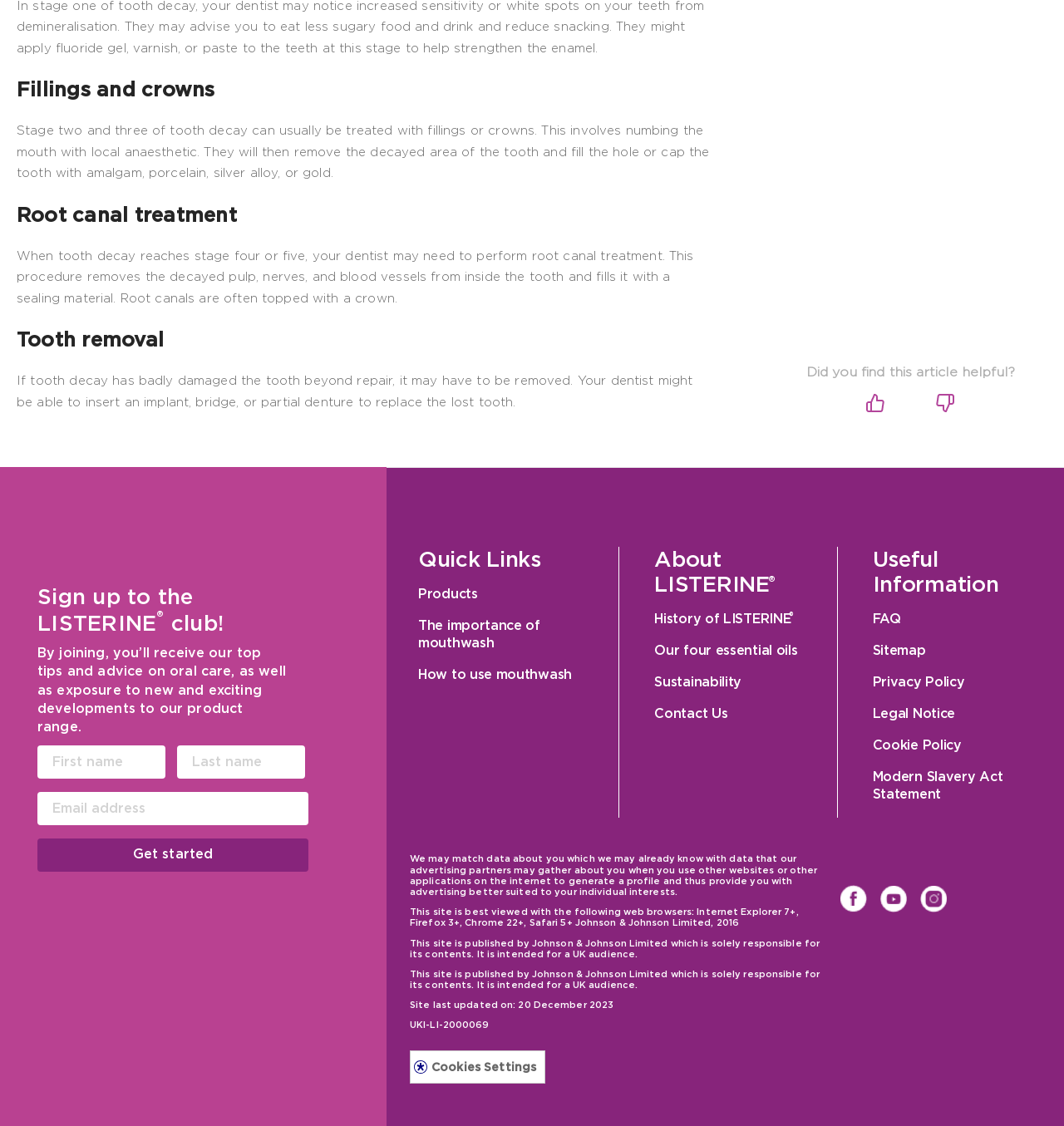Based on the element description Sitemap, identify the bounding box of the UI element in the given webpage screenshot. The coordinates should be in the format (top-left x, top-left y, bottom-right x, bottom-right y) and must be between 0 and 1.

[0.82, 0.571, 0.87, 0.585]